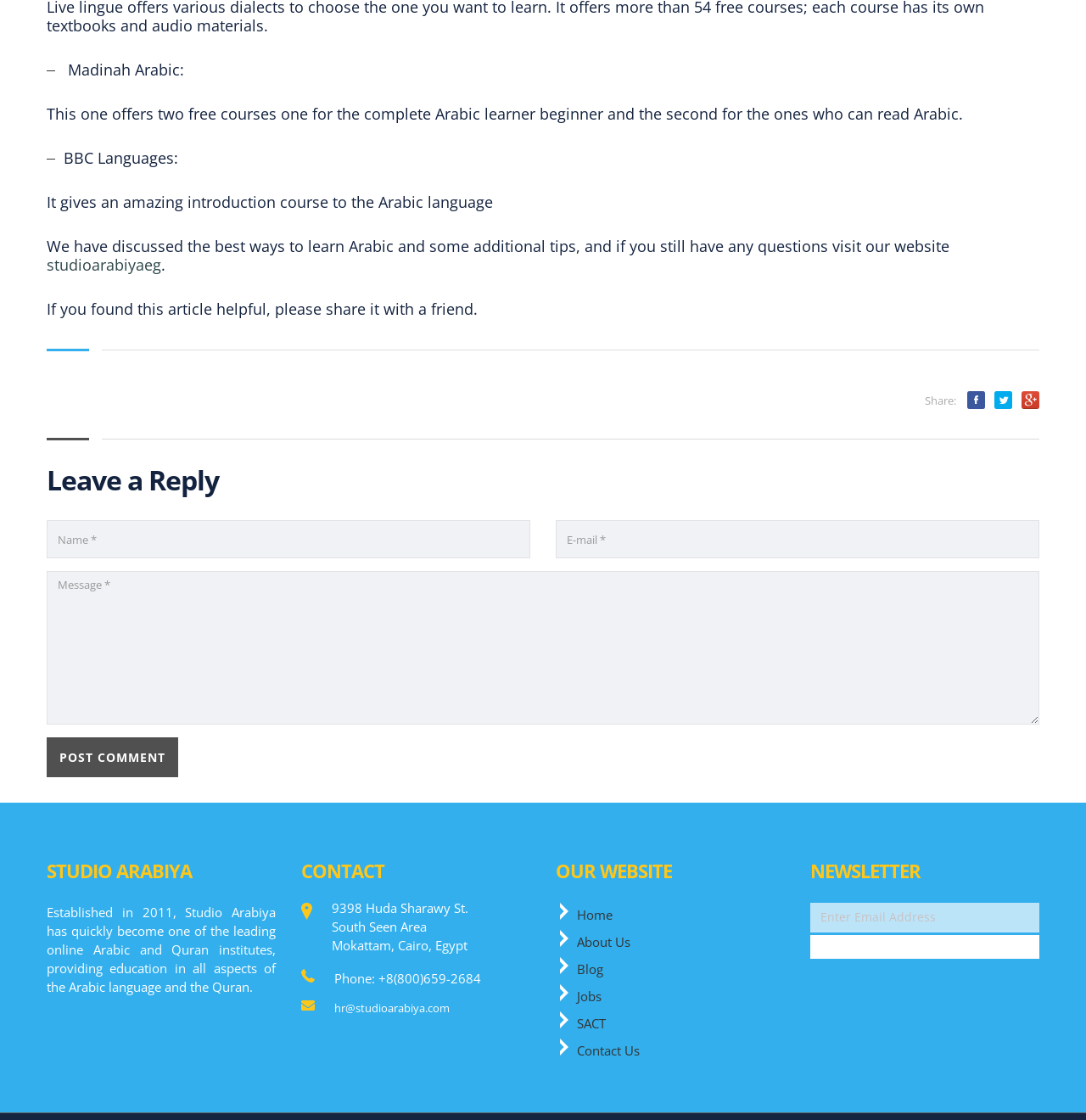Extract the bounding box coordinates for the UI element described by the text: "Jobs". The coordinates should be in the form of [left, top, right, bottom] with values between 0 and 1.

[0.531, 0.882, 0.554, 0.897]